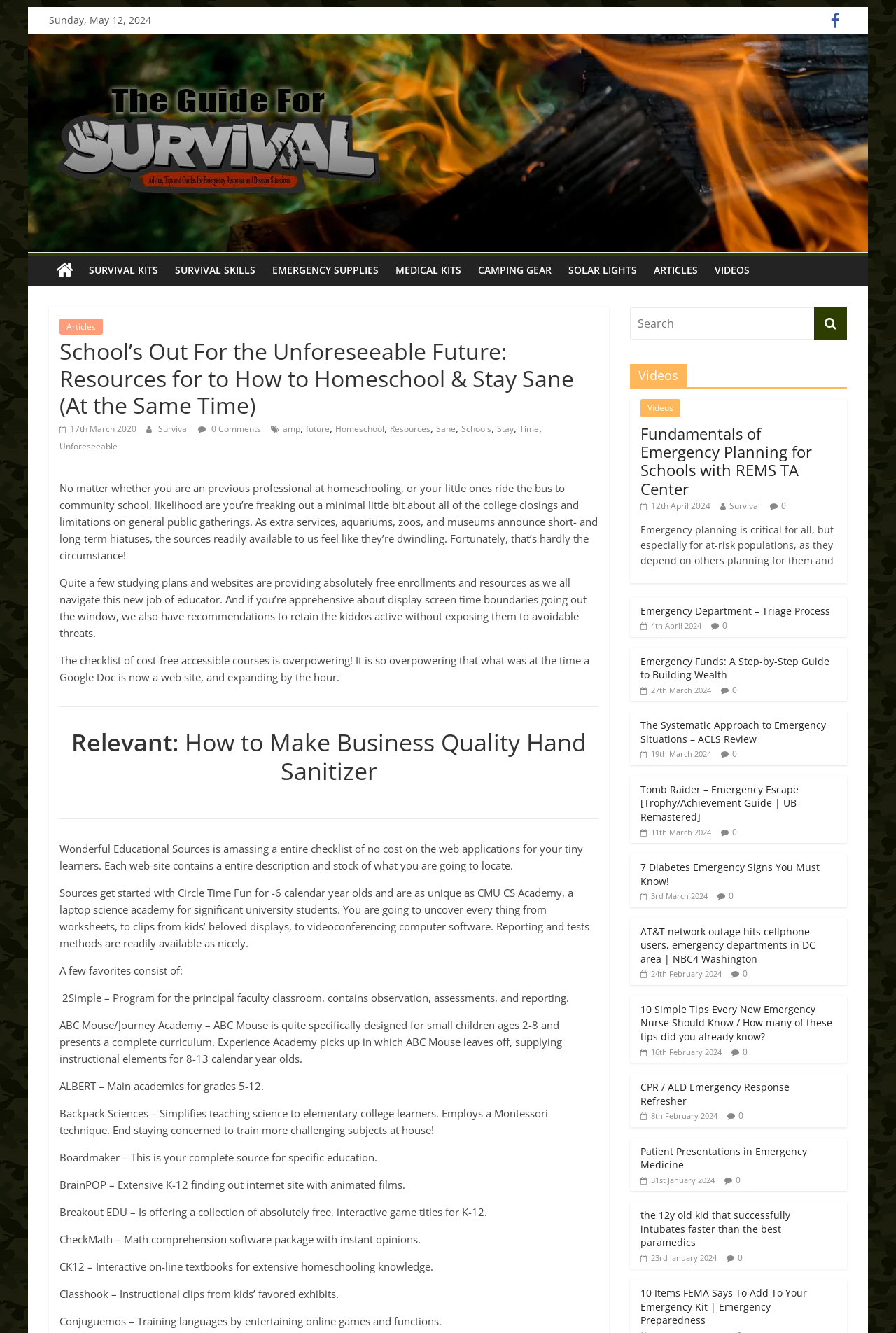Using the webpage screenshot, locate the HTML element that fits the following description and provide its bounding box: "title="The Guide For Survival"".

[0.031, 0.026, 0.969, 0.037]